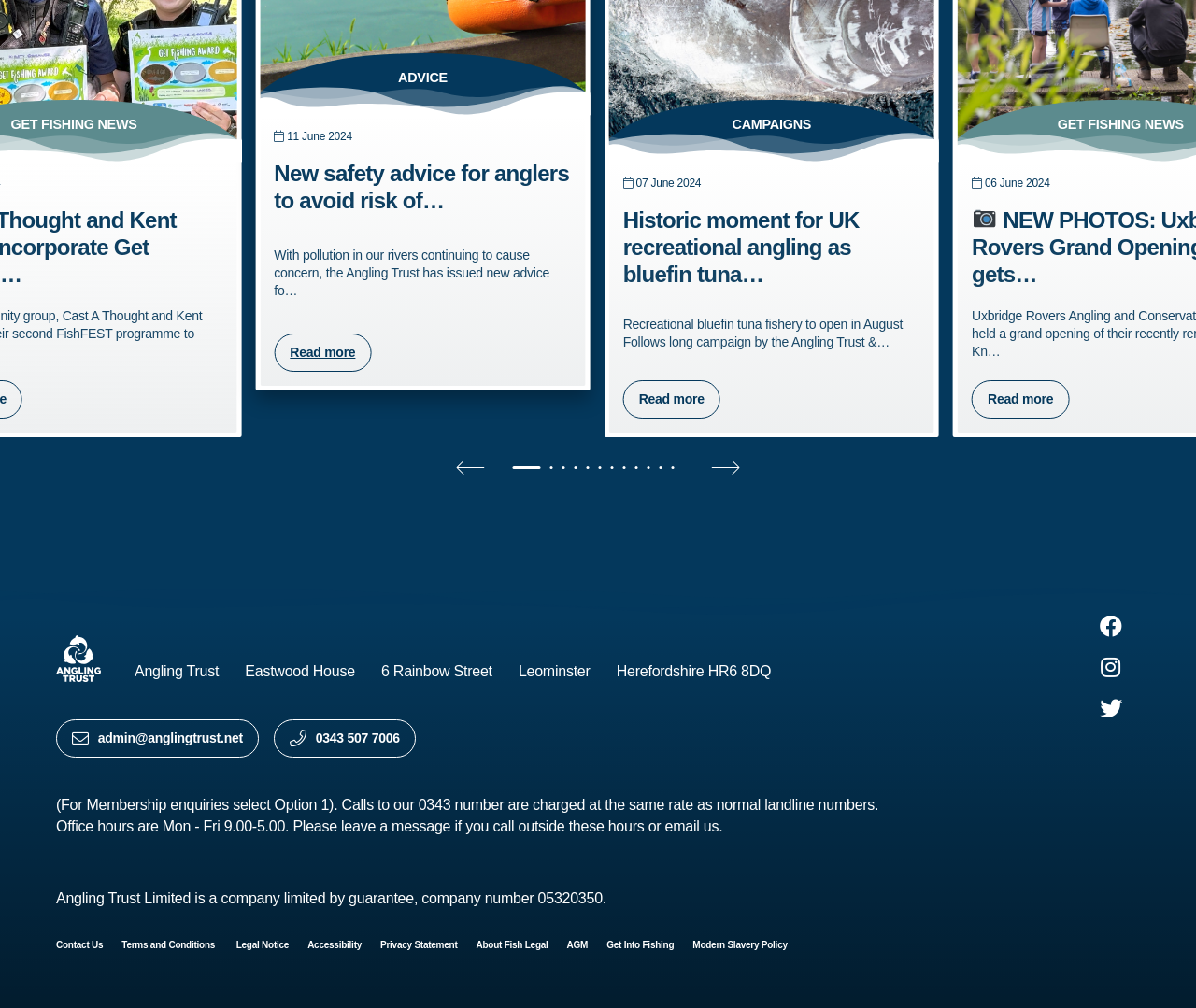Please use the details from the image to answer the following question comprehensively:
What is the organization's name?

The organization's name is mentioned in the footer section of the webpage, where it says 'Angling Trust' along with the address and contact information.